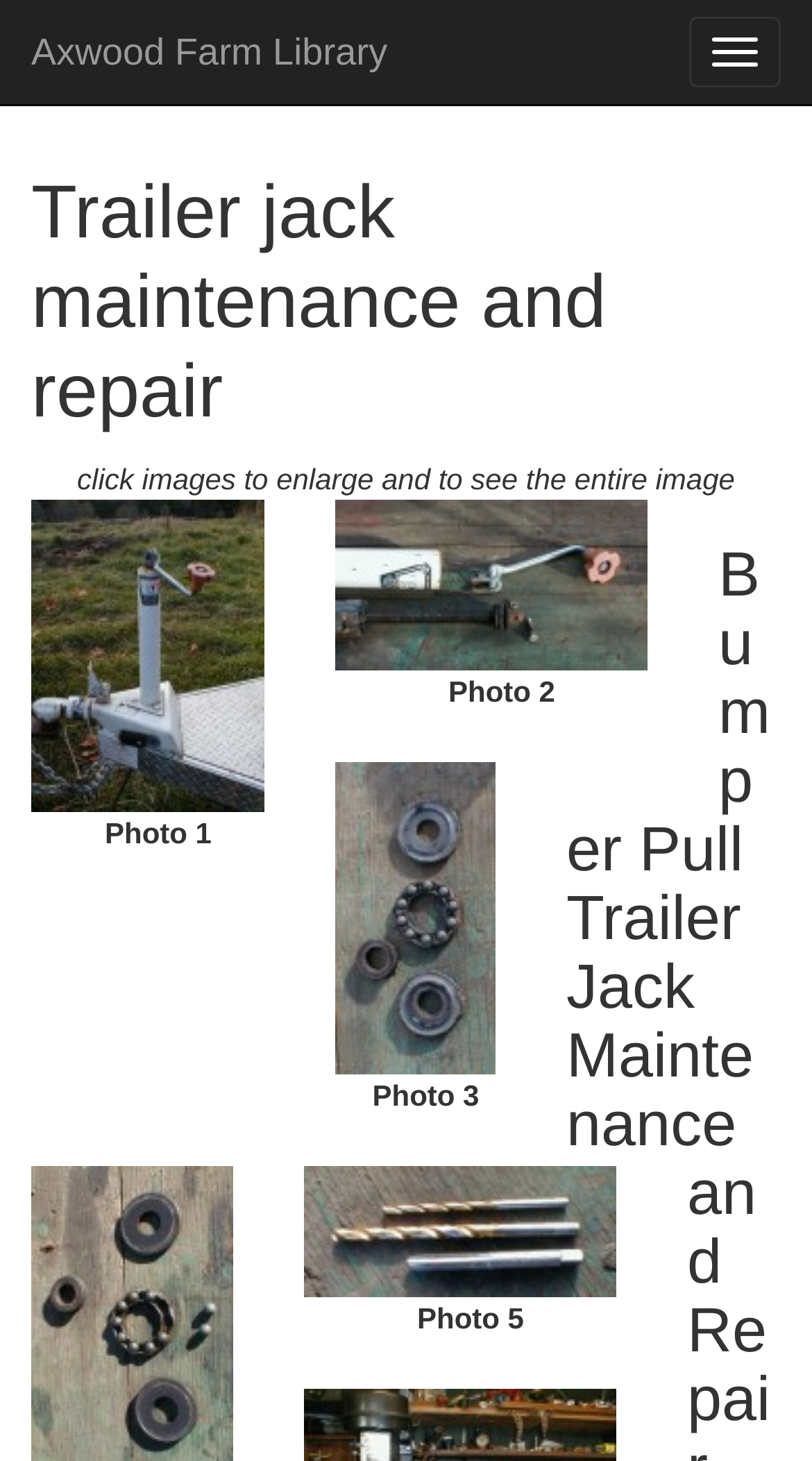Given the element description: "Toggle navigation", predict the bounding box coordinates of this UI element. The coordinates must be four float numbers between 0 and 1, given as [left, top, right, bottom].

[0.849, 0.011, 0.962, 0.06]